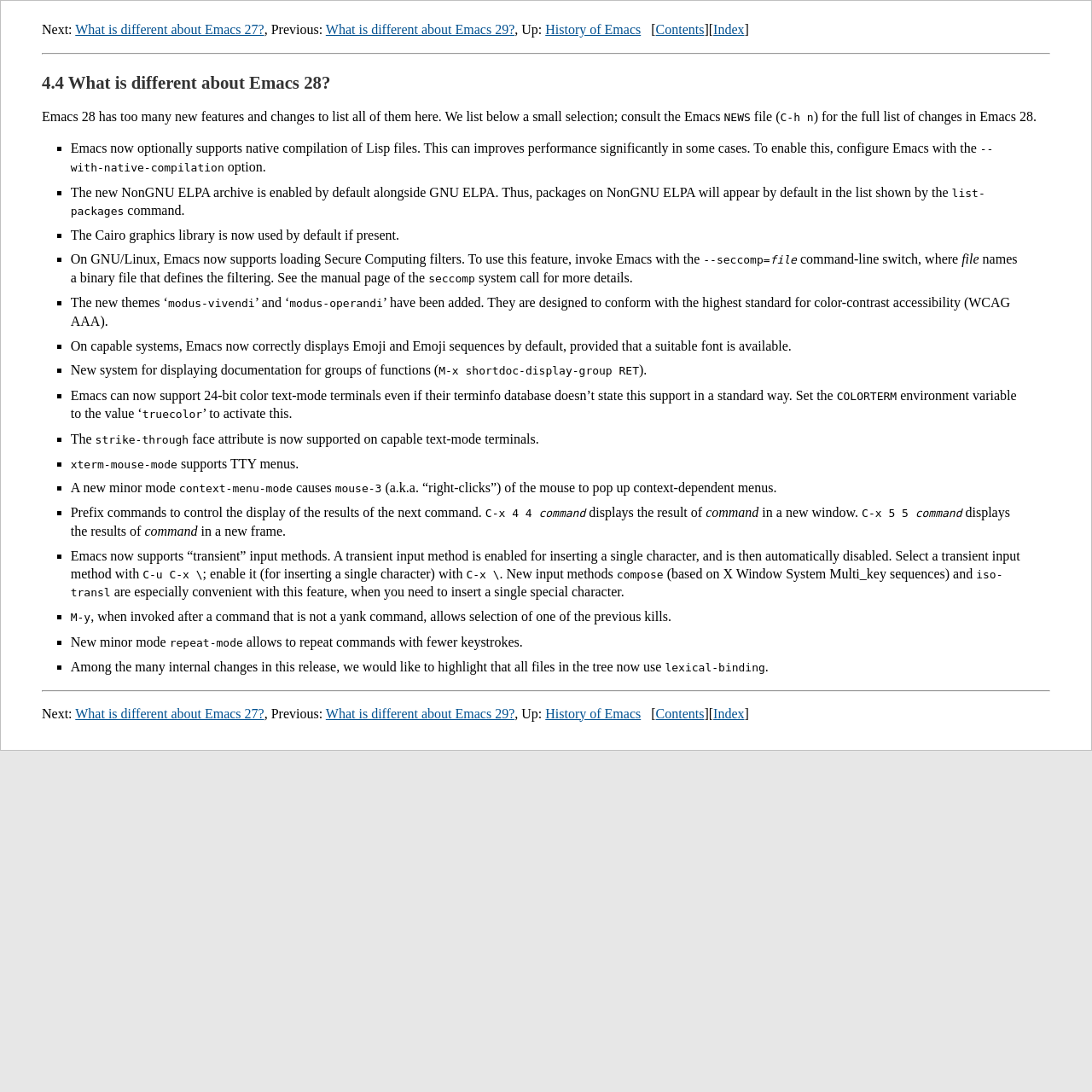Find and specify the bounding box coordinates that correspond to the clickable region for the instruction: "Click on the 'GATHERING MINDS' link".

None